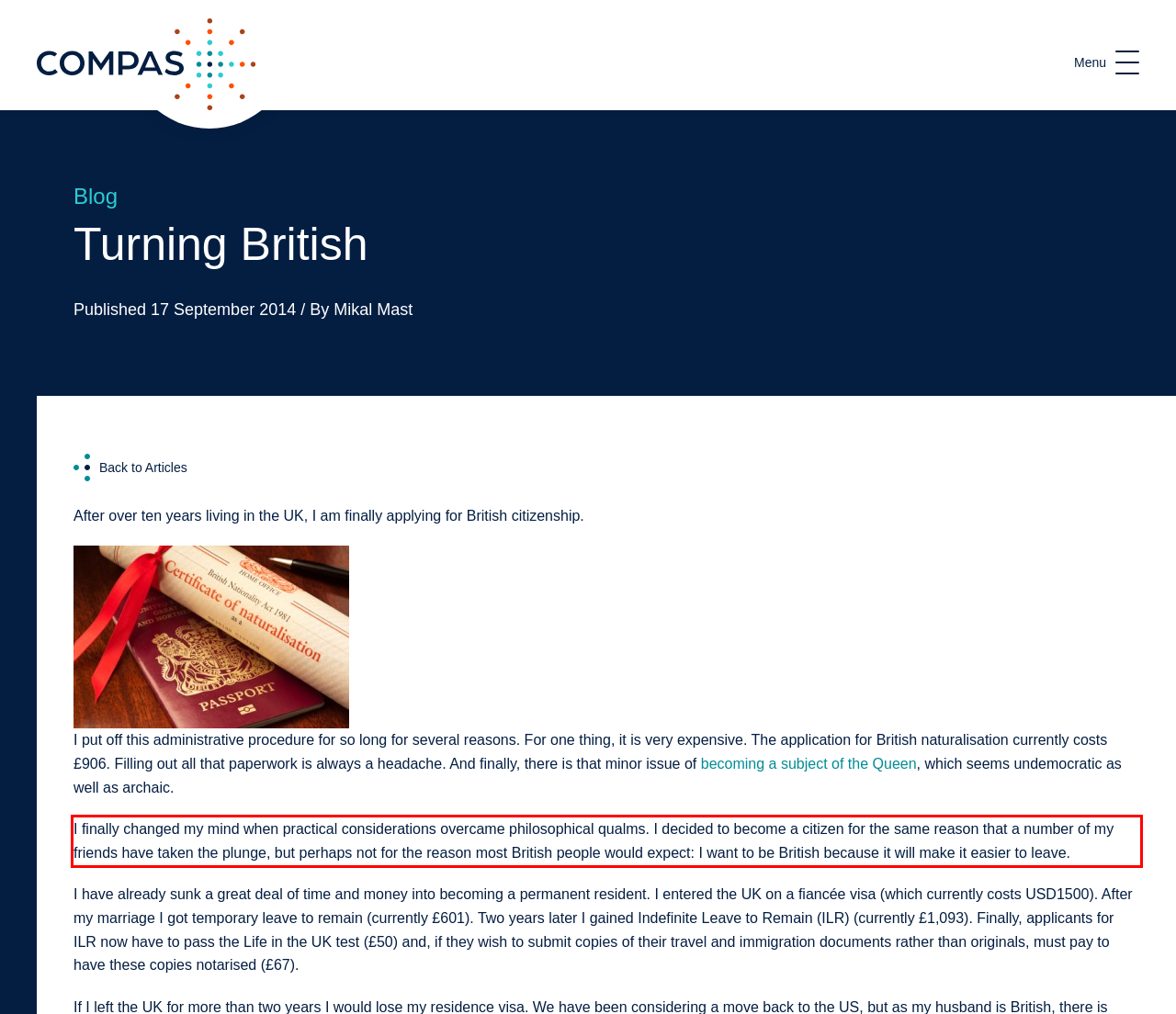You have a screenshot of a webpage with a red bounding box. Use OCR to generate the text contained within this red rectangle.

I finally changed my mind when practical considerations overcame philosophical qualms. I decided to become a citizen for the same reason that a number of my friends have taken the plunge, but perhaps not for the reason most British people would expect: I want to be British because it will make it easier to leave.